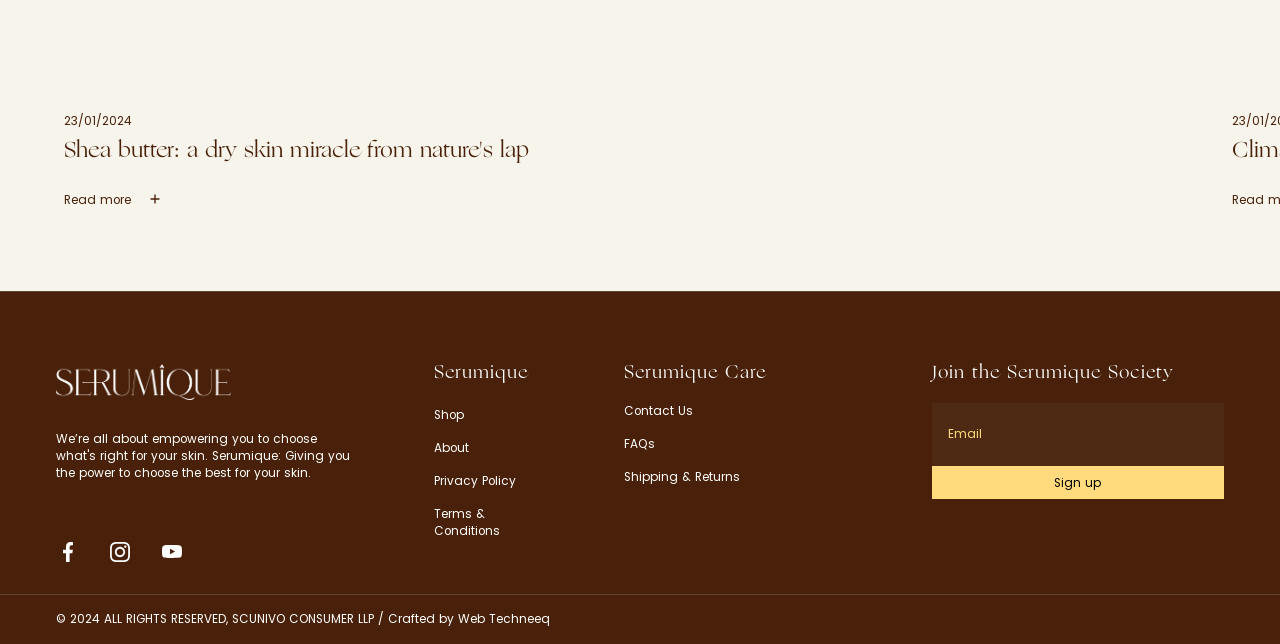What is the name of the company that crafted the webpage?
By examining the image, provide a one-word or phrase answer.

Web Techneeq